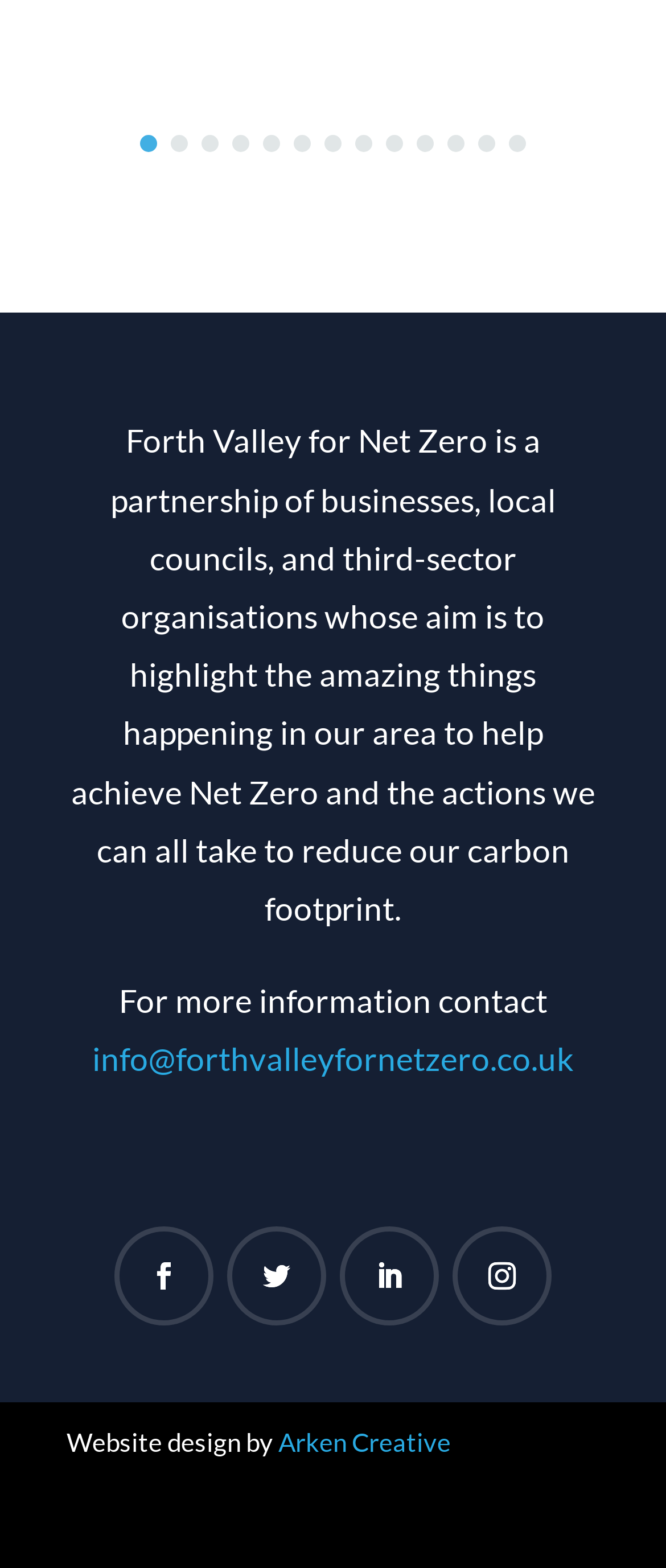Specify the bounding box coordinates of the area that needs to be clicked to achieve the following instruction: "View Health and Wellness for Kids category".

None